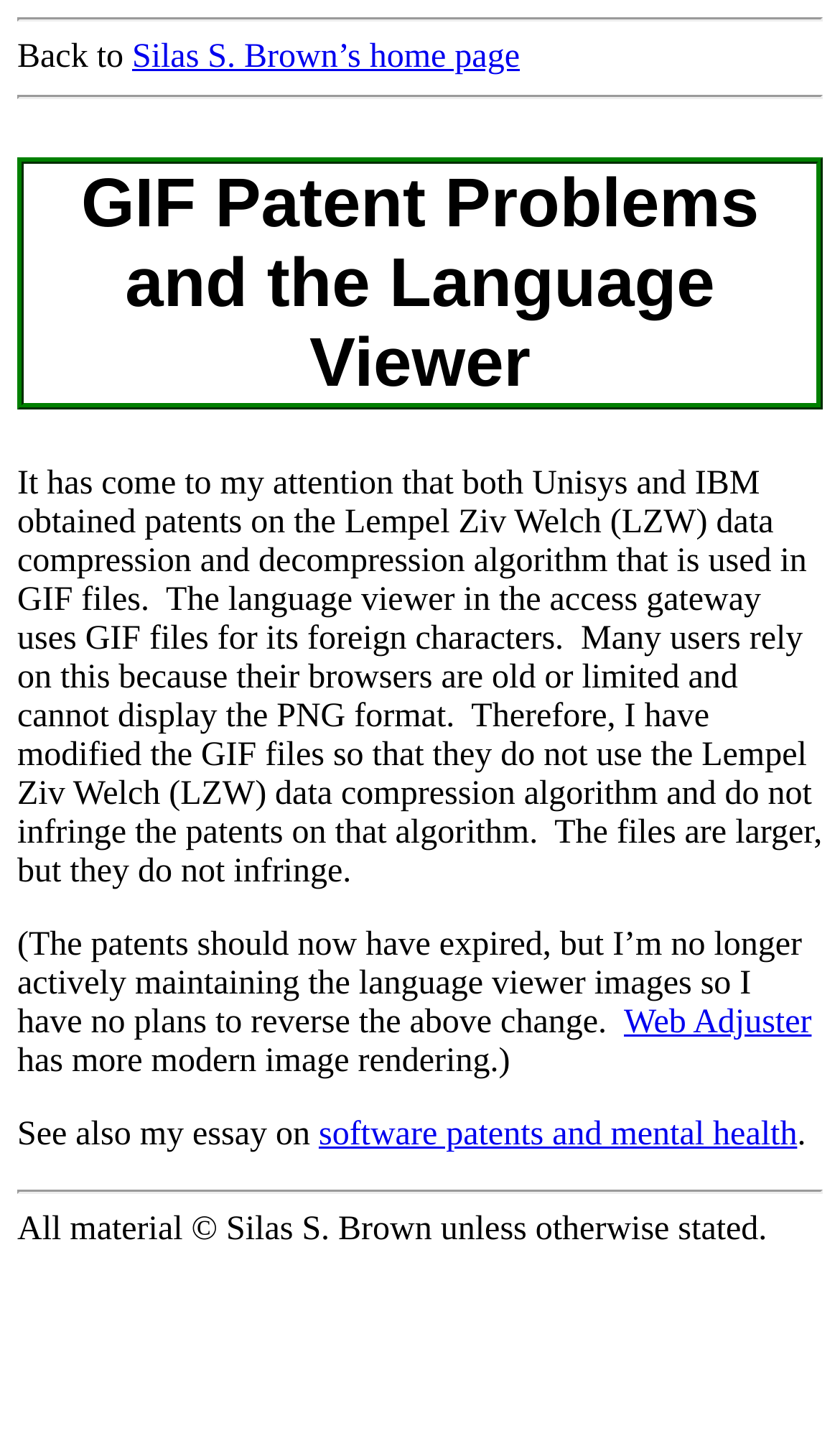Respond with a single word or phrase to the following question: What is the purpose of modifying the GIF files?

To avoid patent infringement